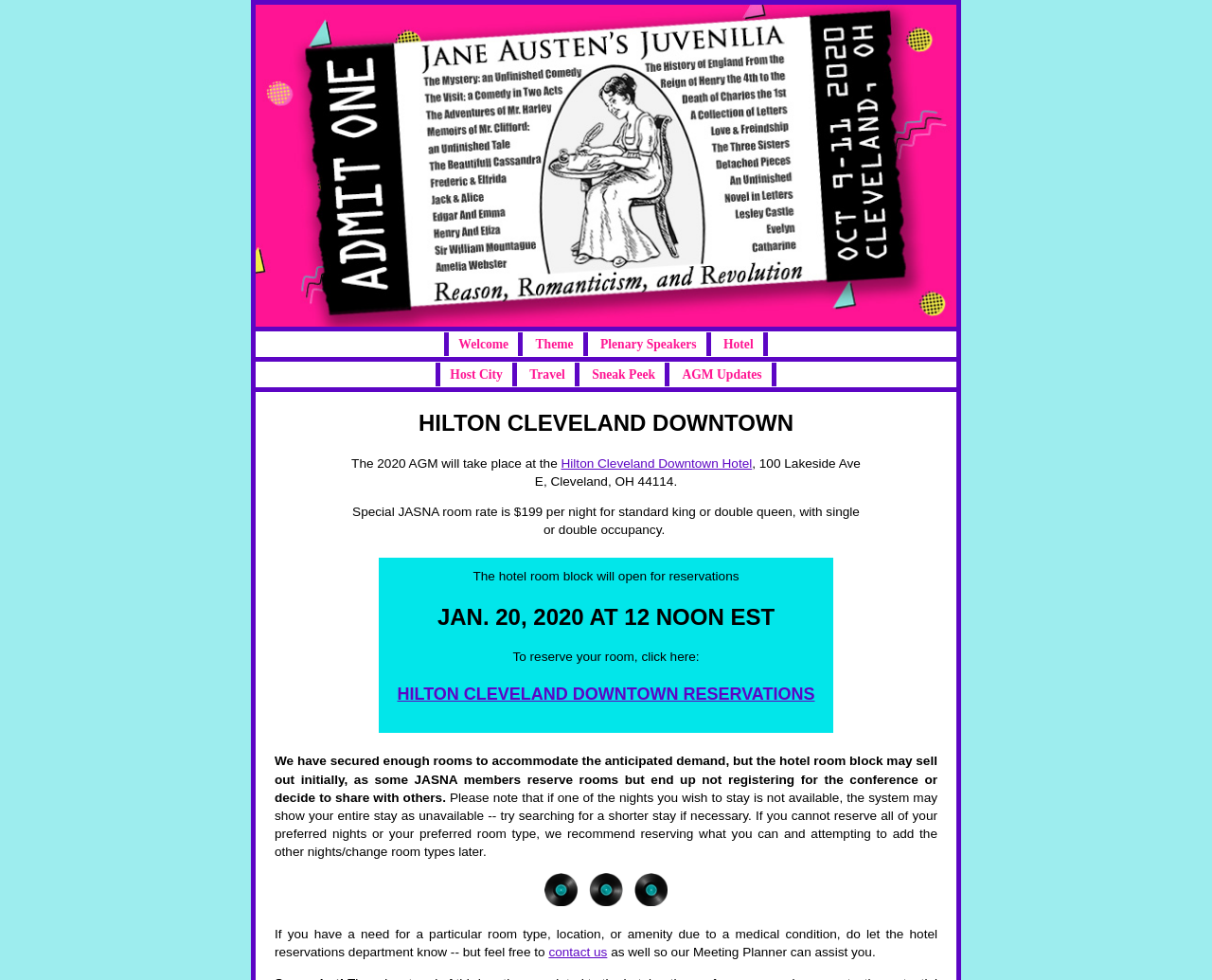Identify the bounding box coordinates for the UI element described by the following text: "Welcome". Provide the coordinates as four float numbers between 0 and 1, in the format [left, top, right, bottom].

[0.371, 0.339, 0.431, 0.363]